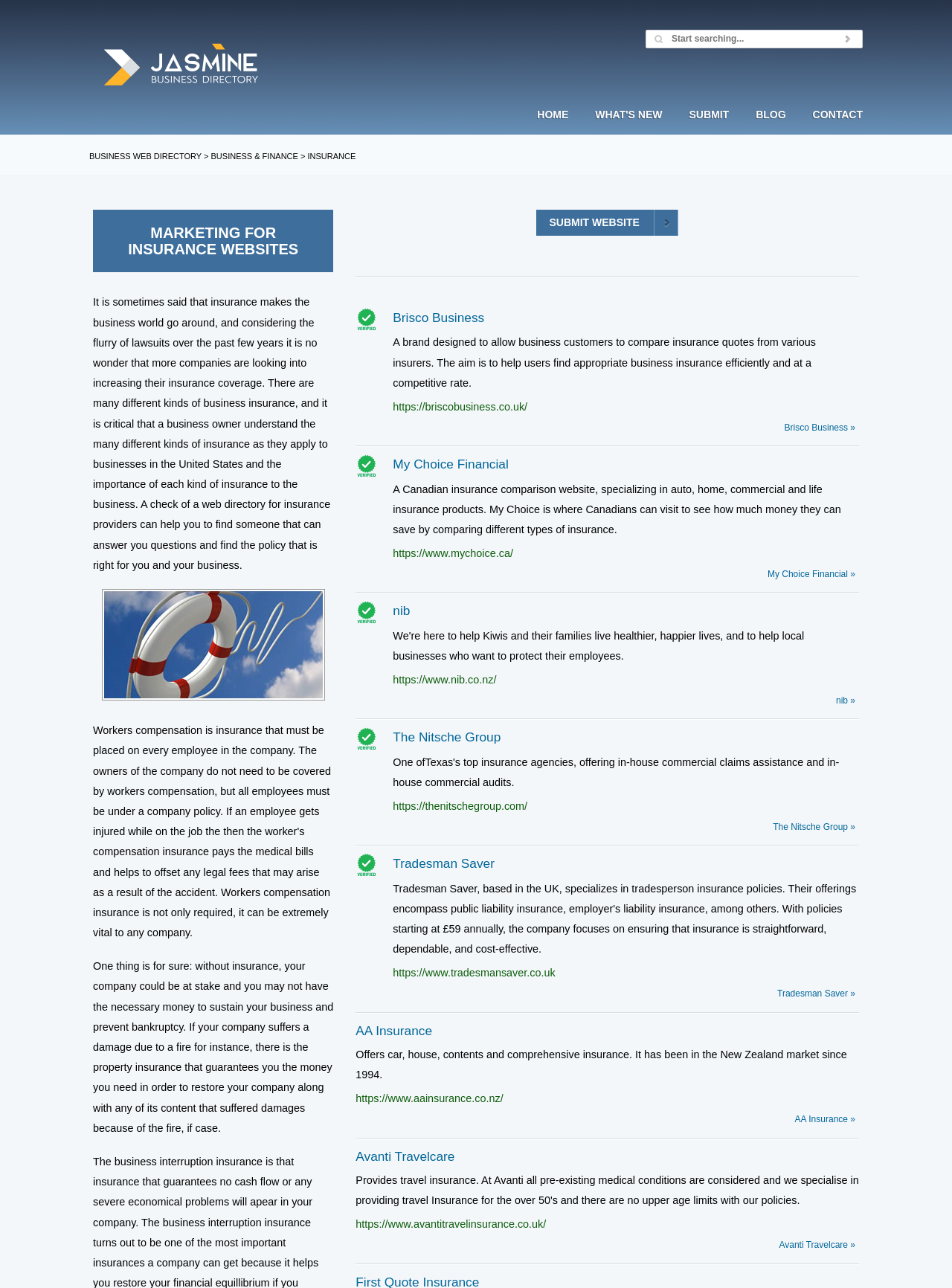Respond with a single word or phrase:
What is the URL of the My Choice Financial website?

https://www.mychoice.ca/